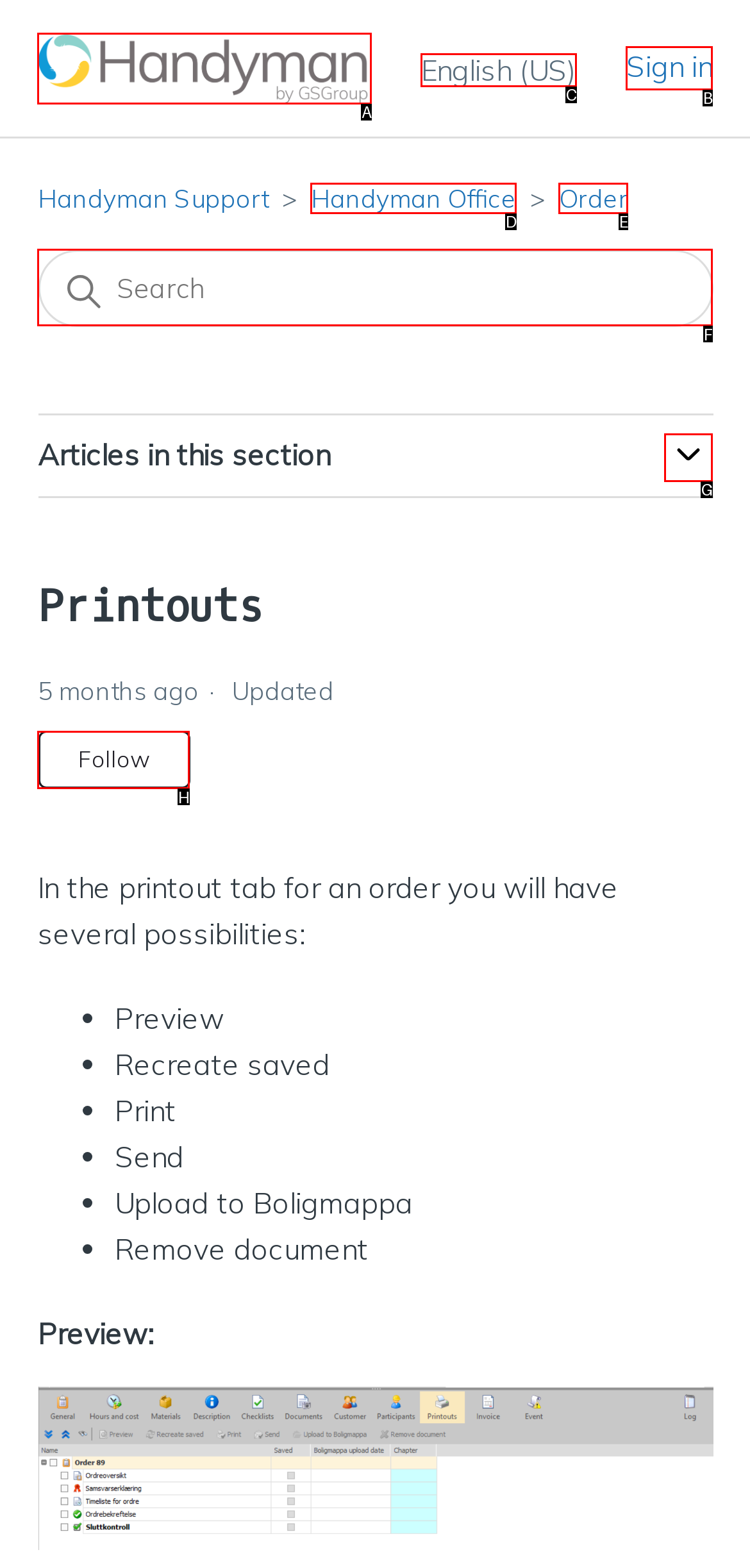Choose the HTML element that should be clicked to achieve this task: Search
Respond with the letter of the correct choice.

F